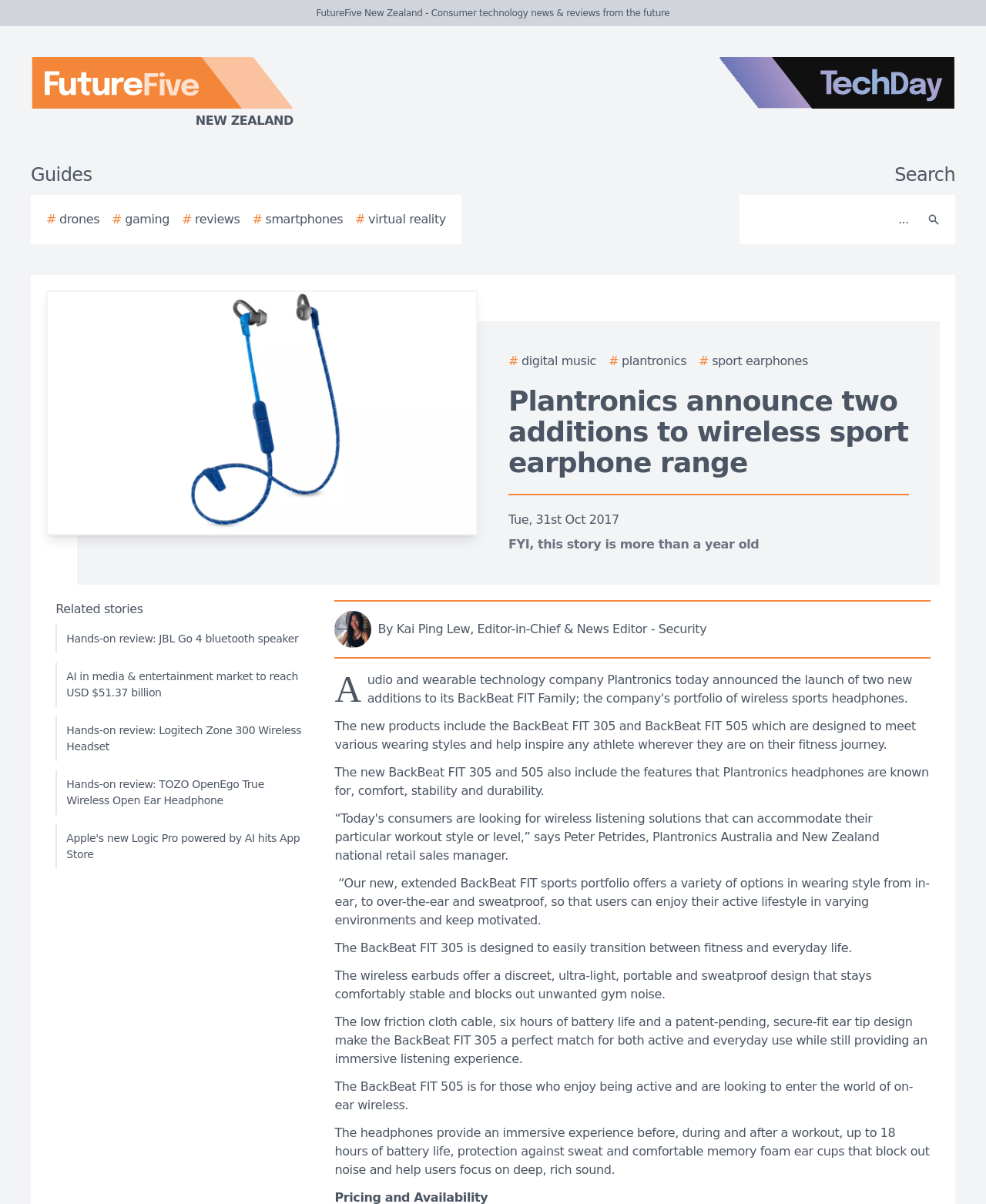Determine the main heading of the webpage and generate its text.

Plantronics announce two additions to wireless sport earphone range